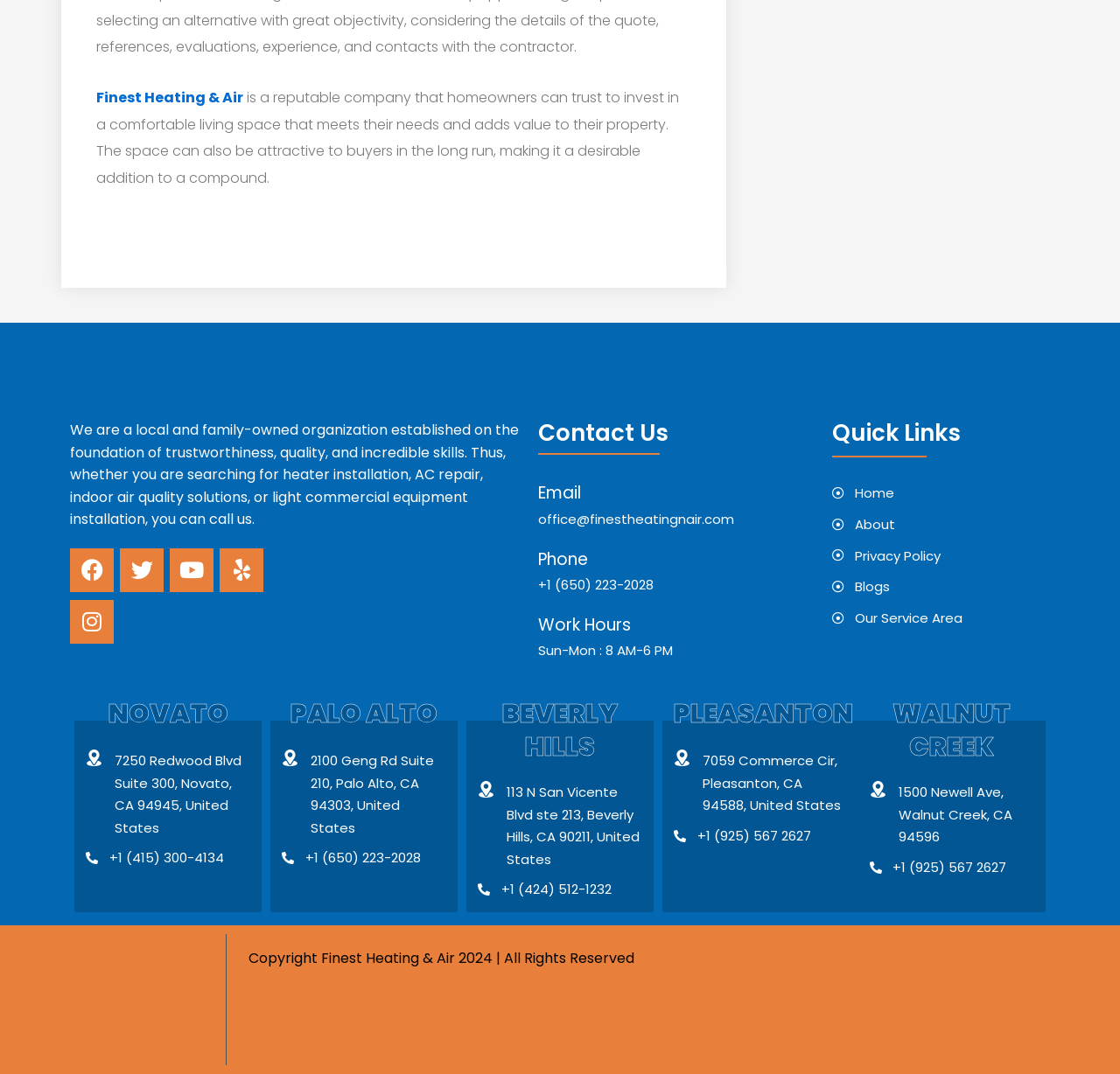From the details in the image, provide a thorough response to the question: What is the email address for contact?

The email address for contact is listed under the 'Contact Us' heading, 'office@finestheatingnair.com'.